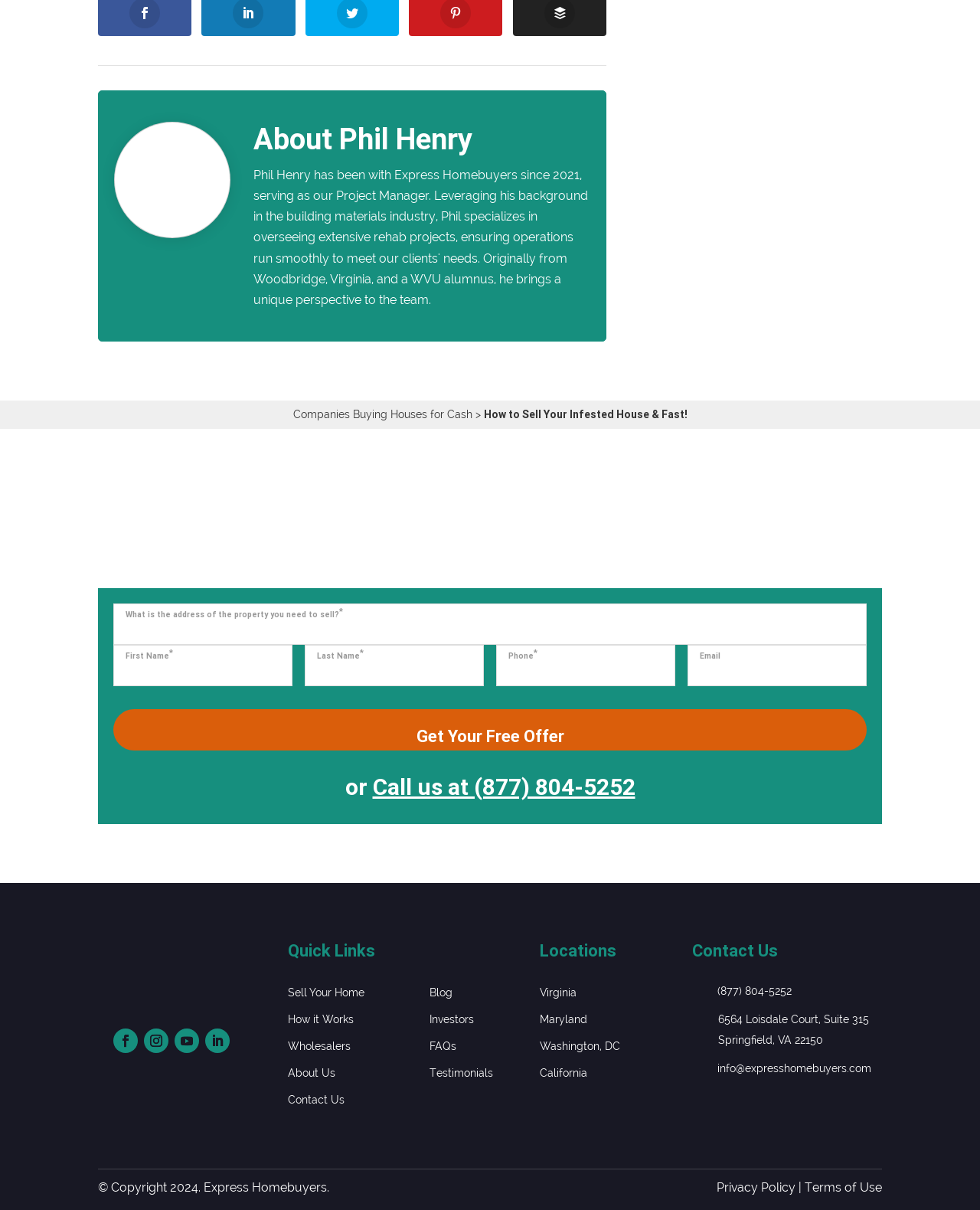Please find the bounding box coordinates of the clickable region needed to complete the following instruction: "Call us at (877) 804-5252". The bounding box coordinates must consist of four float numbers between 0 and 1, i.e., [left, top, right, bottom].

[0.38, 0.639, 0.648, 0.662]